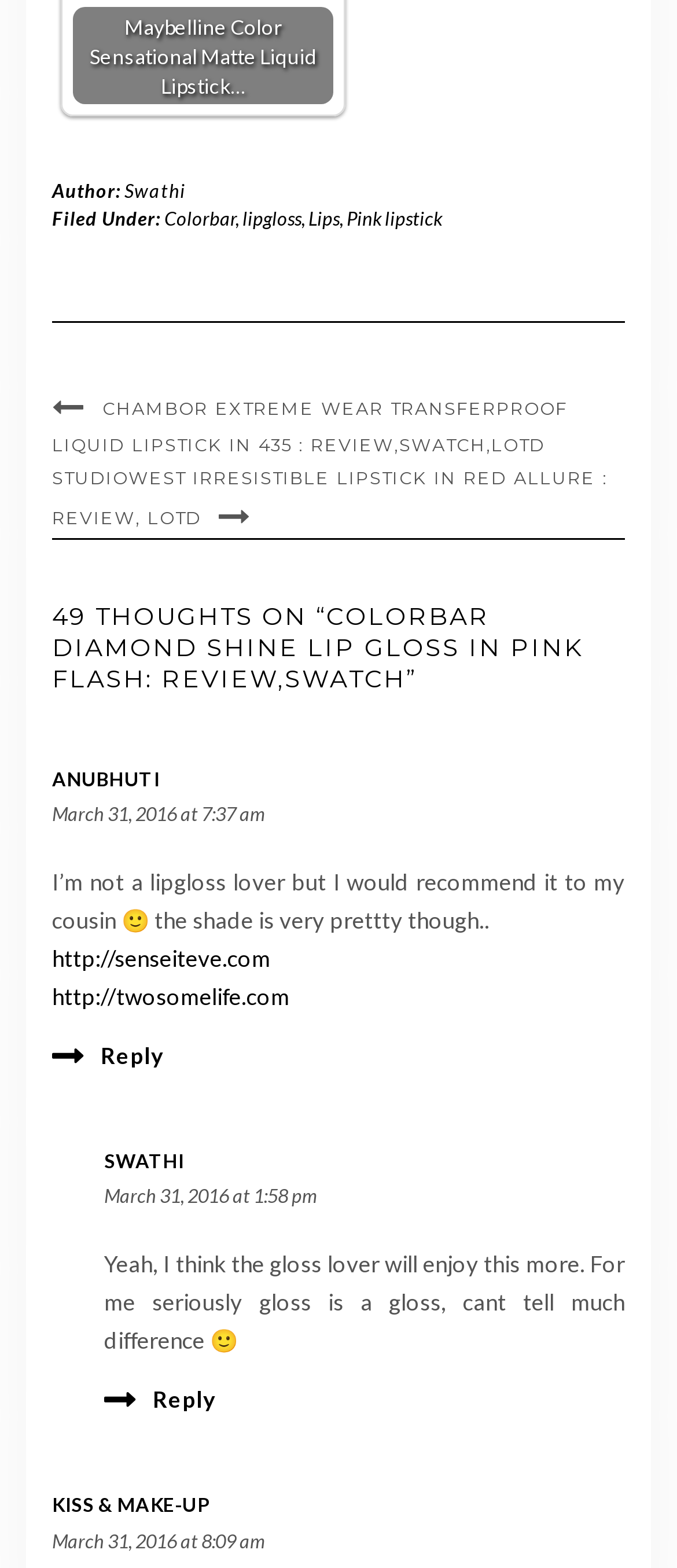Given the element description Kiss & Make-up, identify the bounding box coordinates for the UI element on the webpage screenshot. The format should be (top-left x, top-left y, bottom-right x, bottom-right y), with values between 0 and 1.

[0.077, 0.952, 0.31, 0.966]